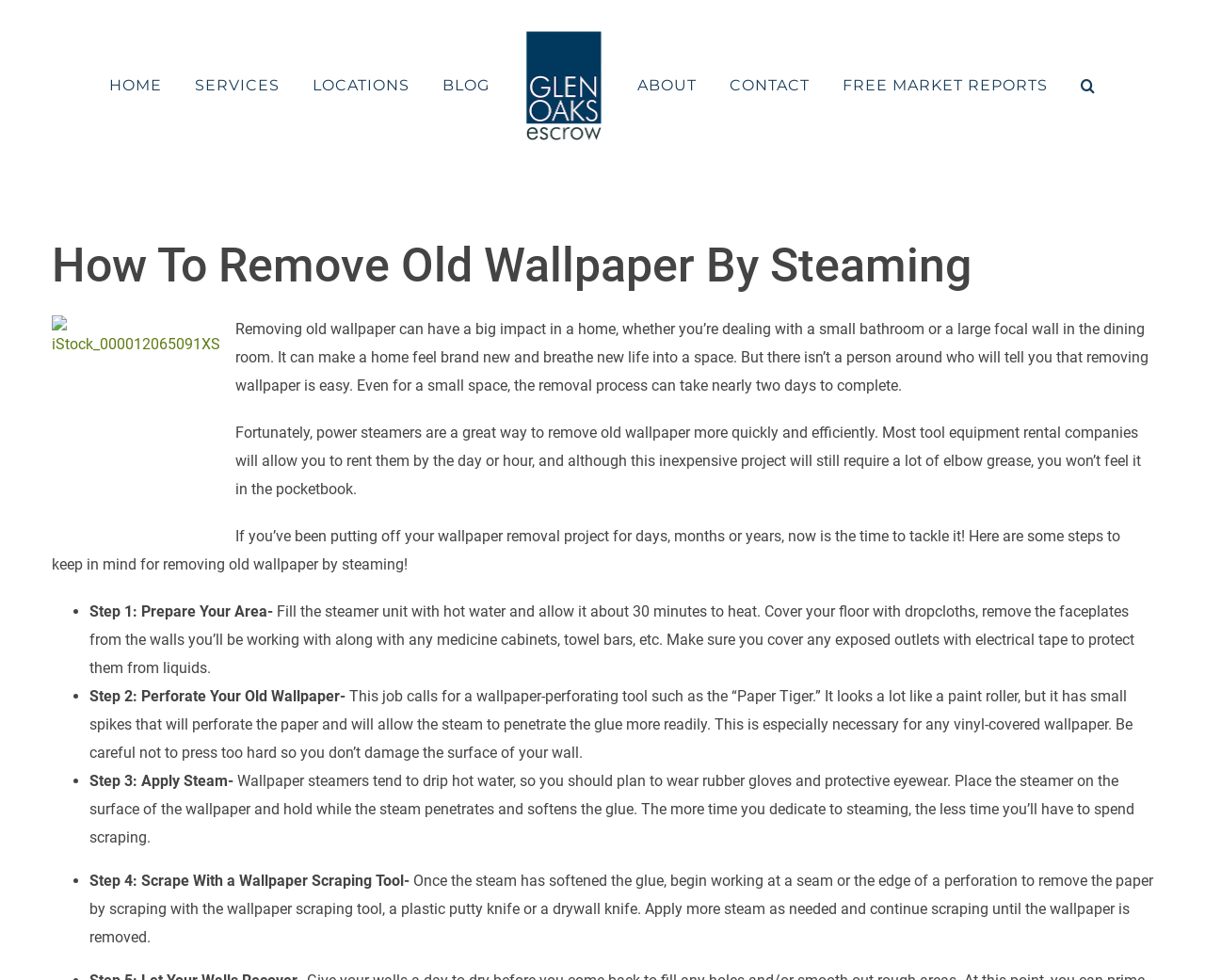Specify the bounding box coordinates of the element's area that should be clicked to execute the given instruction: "Click the 'Search' button". The coordinates should be four float numbers between 0 and 1, i.e., [left, top, right, bottom].

[0.897, 0.047, 0.91, 0.128]